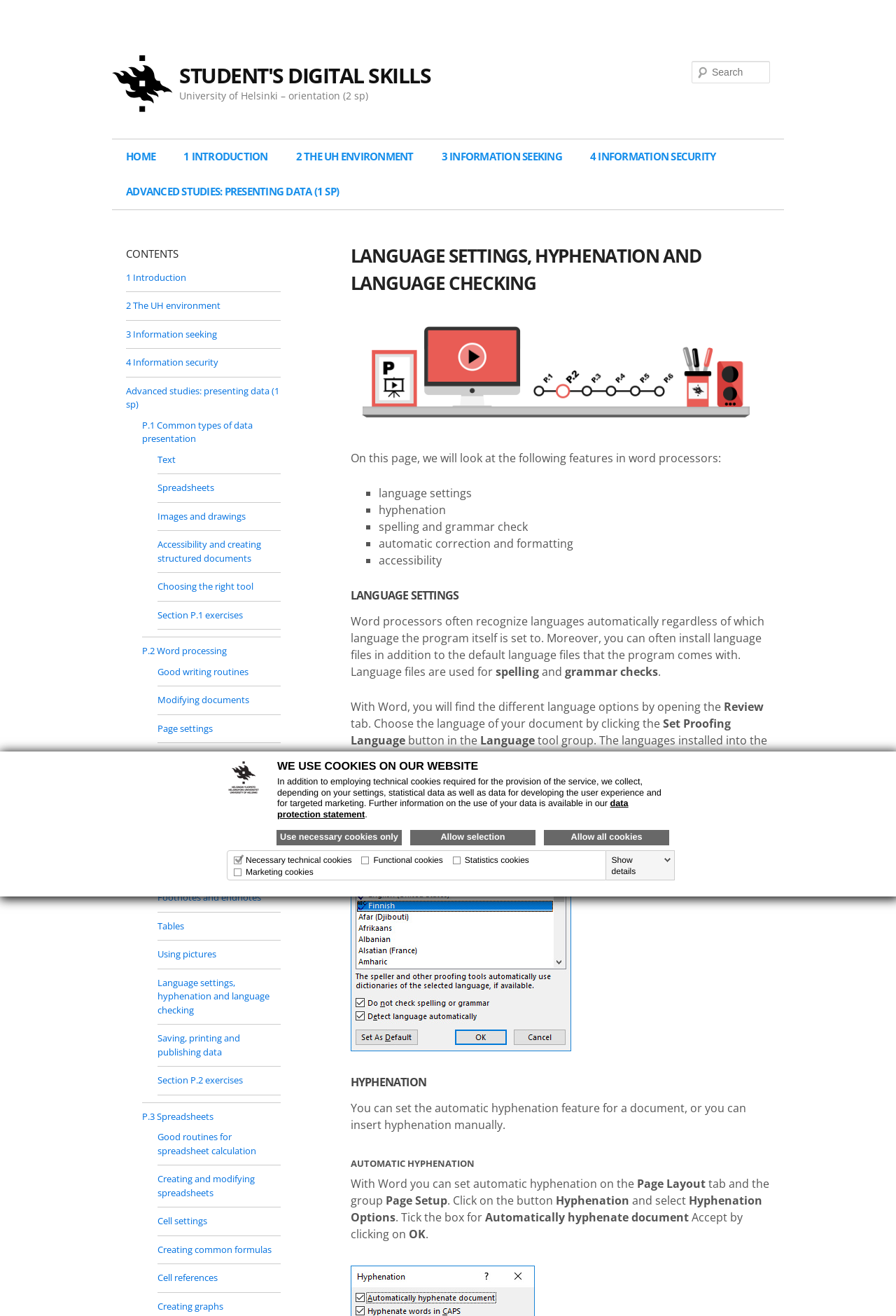Specify the bounding box coordinates of the region I need to click to perform the following instruction: "Click the 'Show details' link". The coordinates must be four float numbers in the range of 0 to 1, i.e., [left, top, right, bottom].

[0.679, 0.649, 0.752, 0.667]